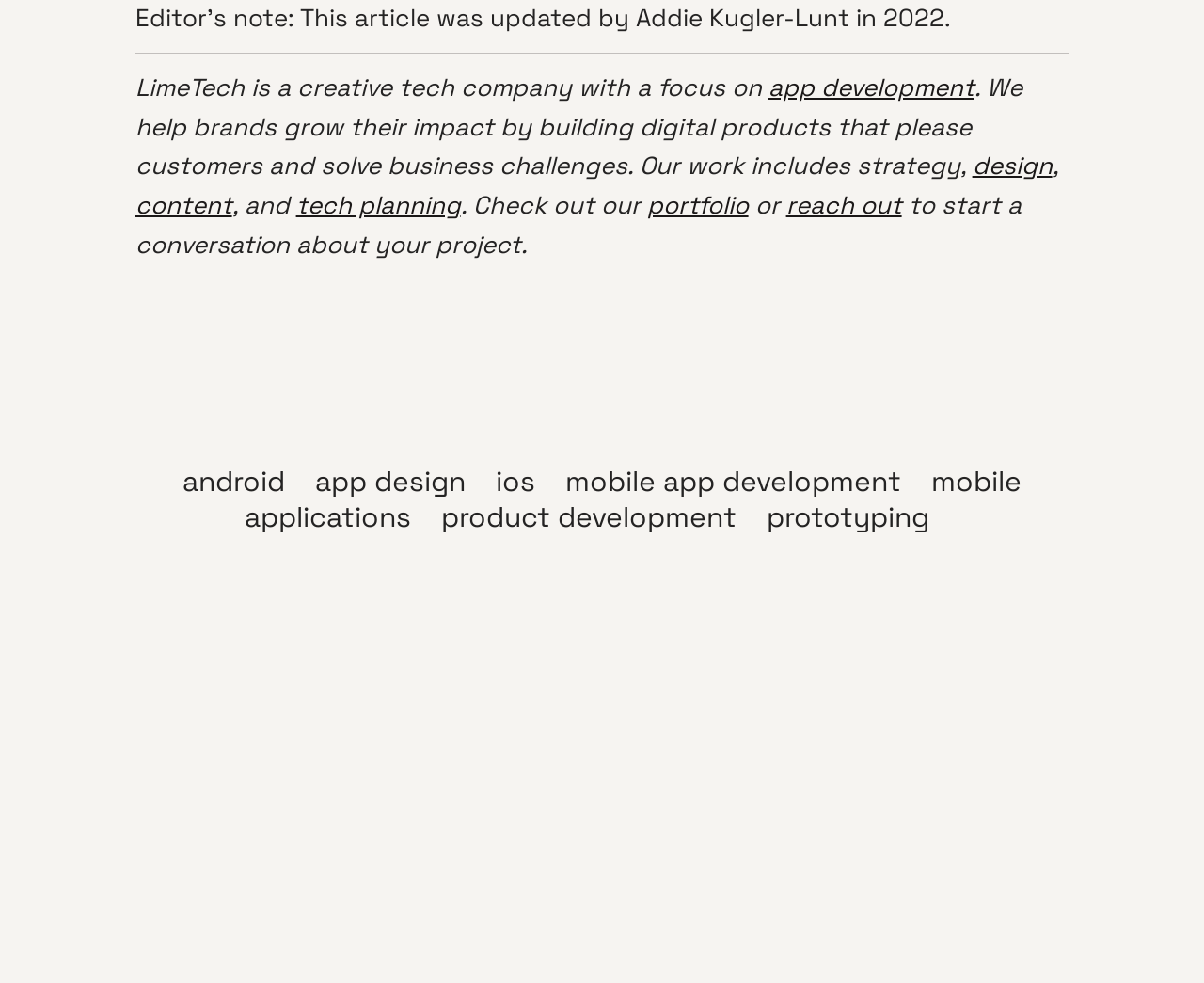Identify the bounding box for the element characterized by the following description: "app design".

[0.262, 0.471, 0.387, 0.509]